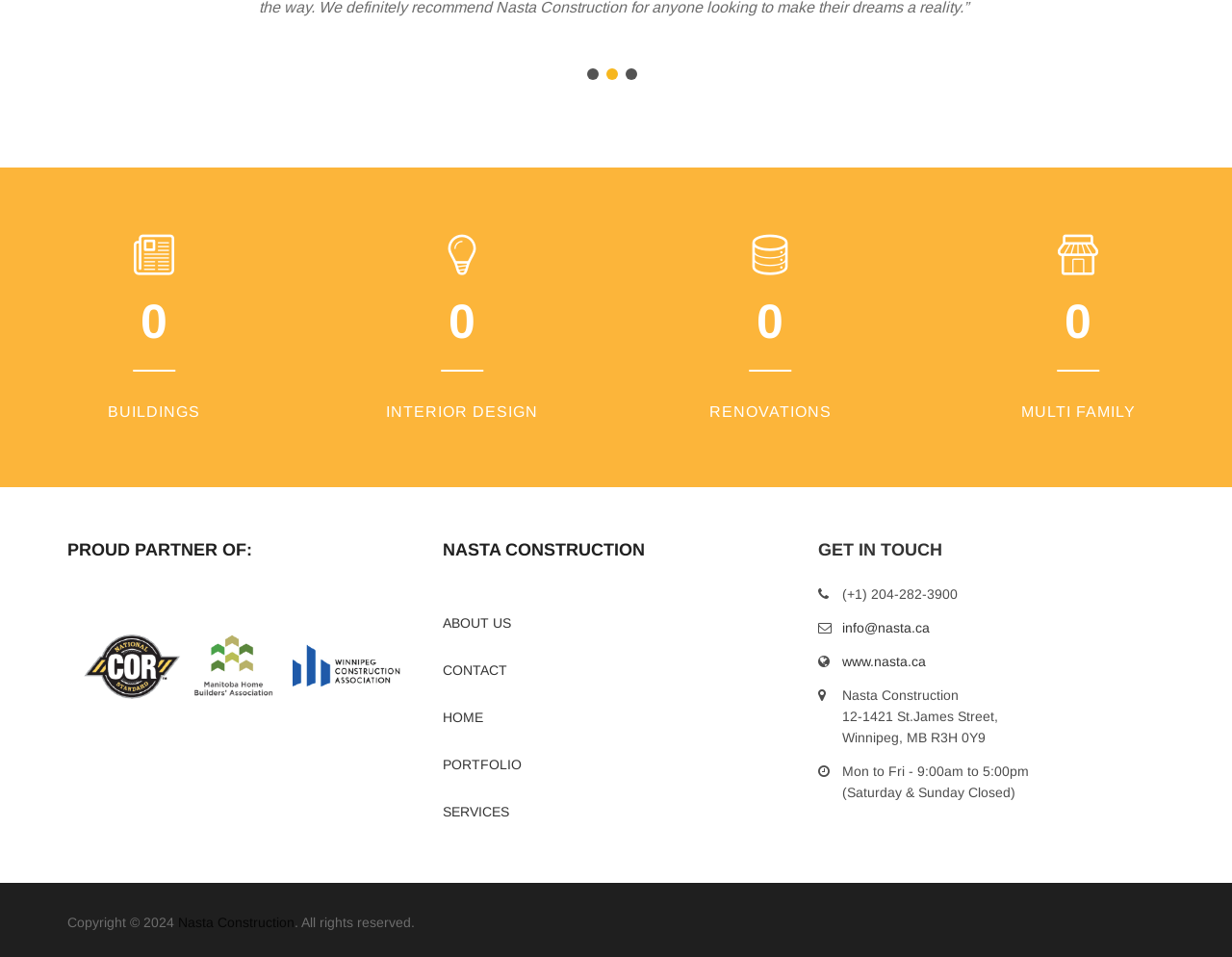What is the phone number of Nasta Construction?
Please provide a comprehensive answer based on the details in the screenshot.

I found the phone number of Nasta Construction by looking at the 'GET IN TOUCH' section of the webpage. The phone number is displayed as (+1) 204-282-3900, which is a contact detail for the company.